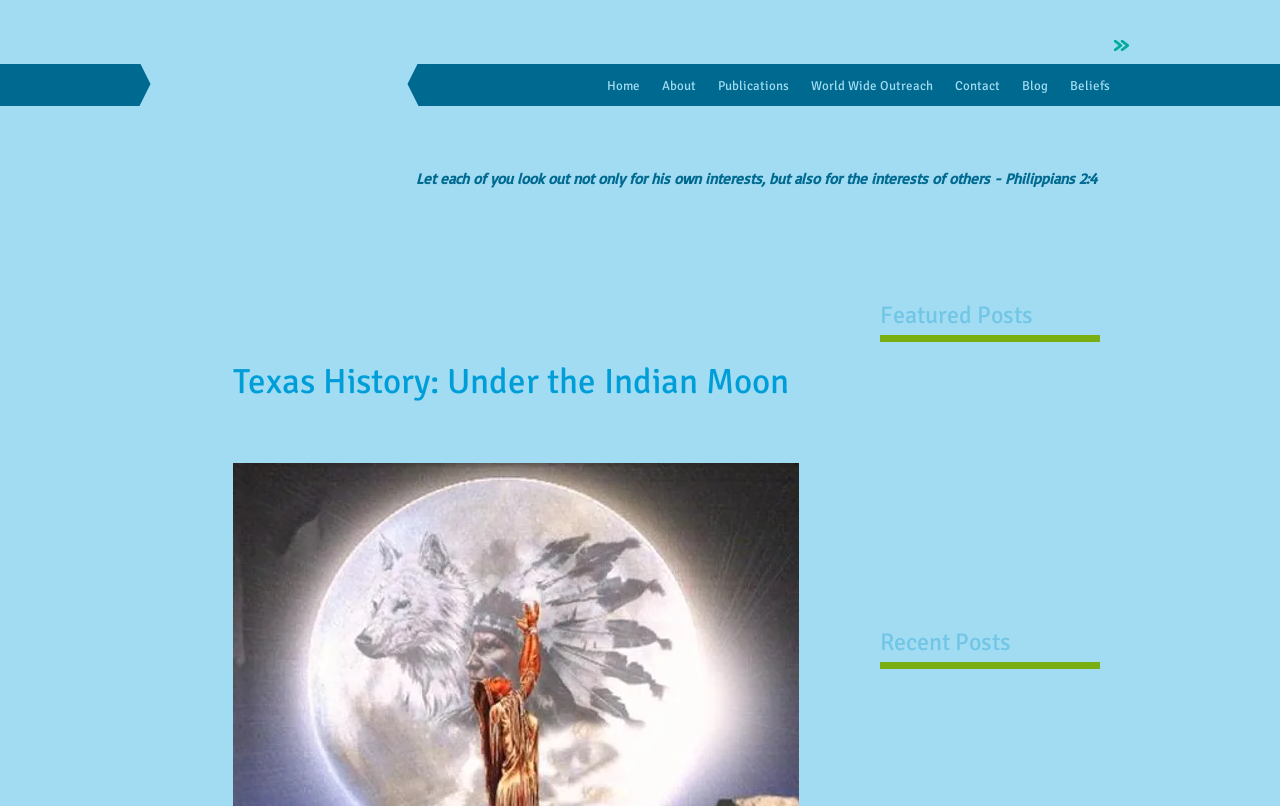Given the element description: "About", predict the bounding box coordinates of this UI element. The coordinates must be four float numbers between 0 and 1, given as [left, top, right, bottom].

[0.509, 0.092, 0.552, 0.123]